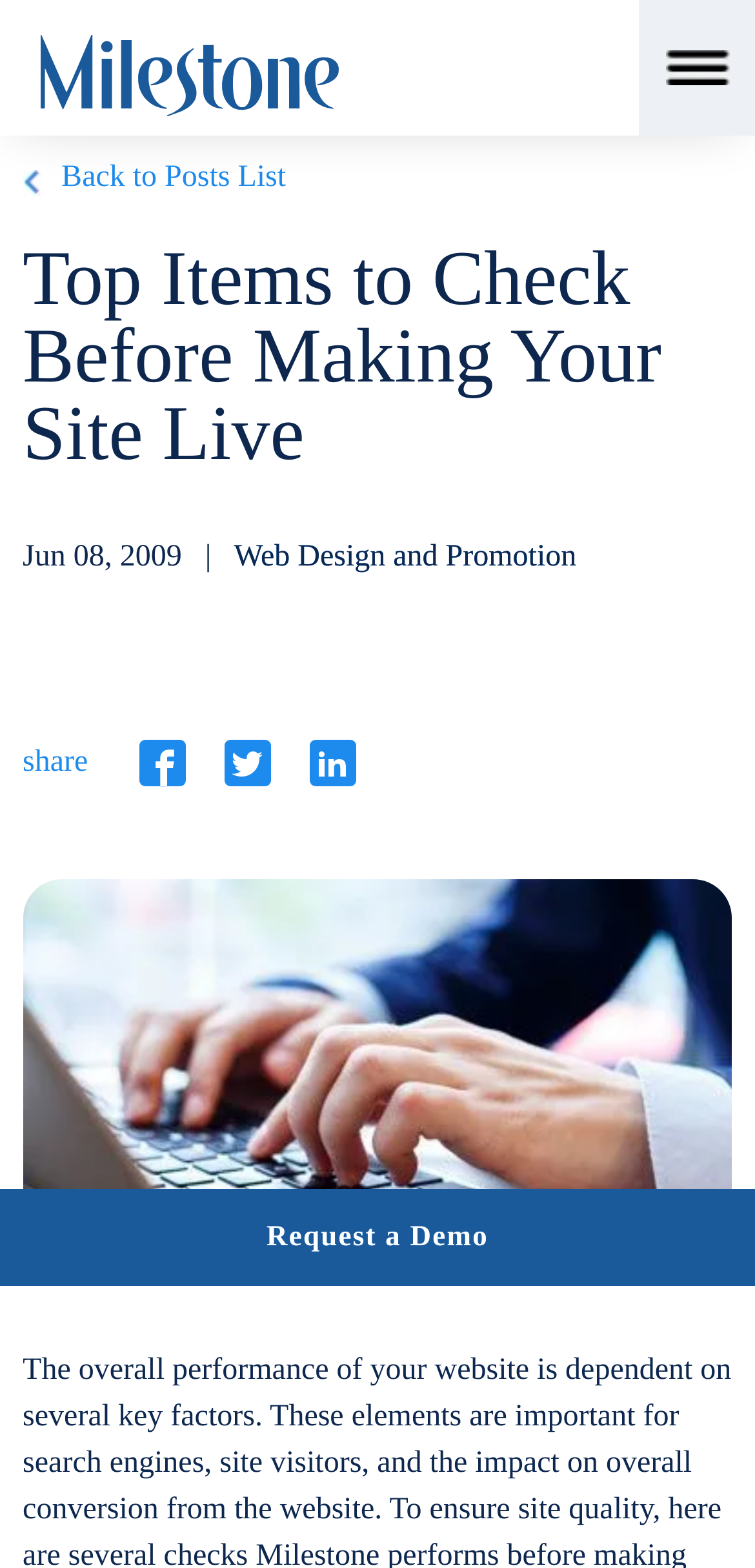Find the bounding box coordinates for the HTML element described in this sentence: "booking widgetRequest a Demo". Provide the coordinates as four float numbers between 0 and 1, in the format [left, top, right, bottom].

[0.0, 0.758, 1.0, 0.82]